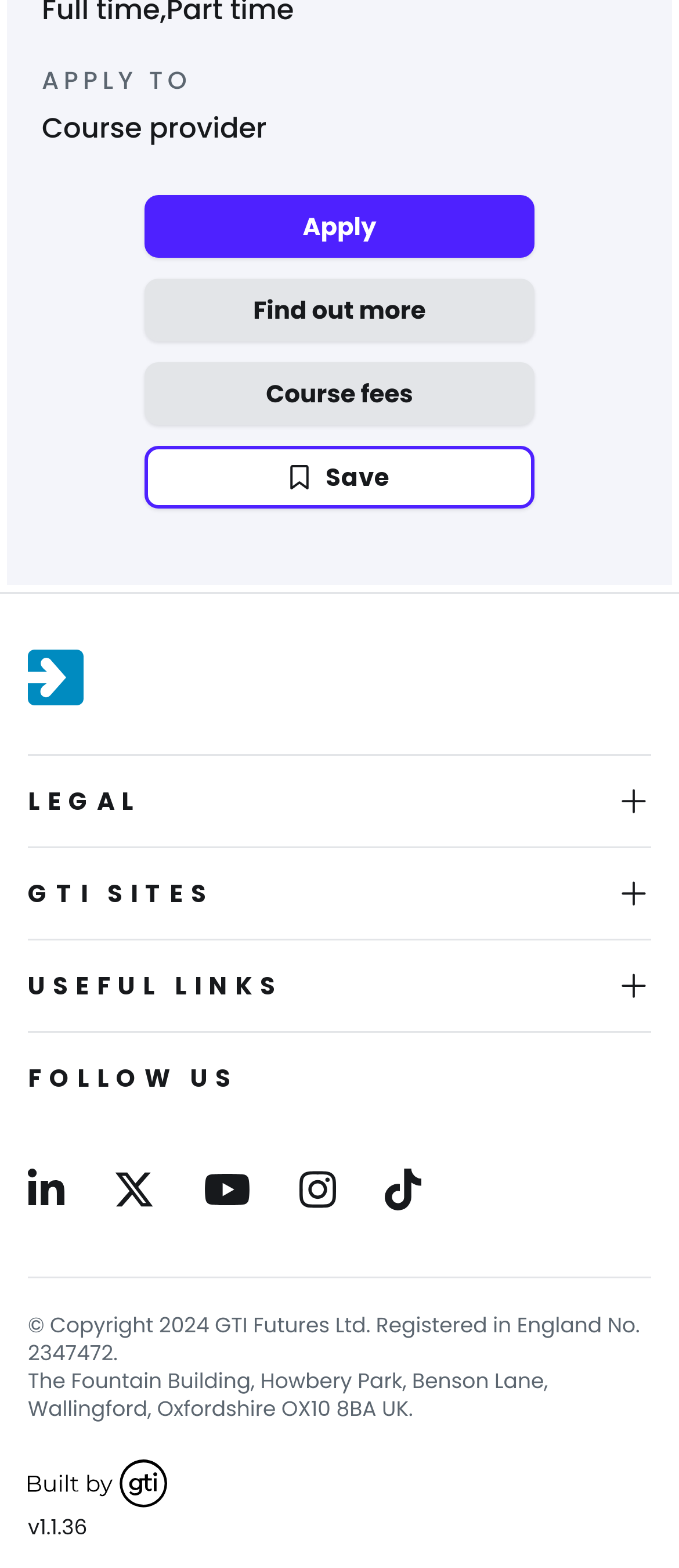What is the company name mentioned in the footer?
Please provide a single word or phrase as the answer based on the screenshot.

GTI Futures Ltd.